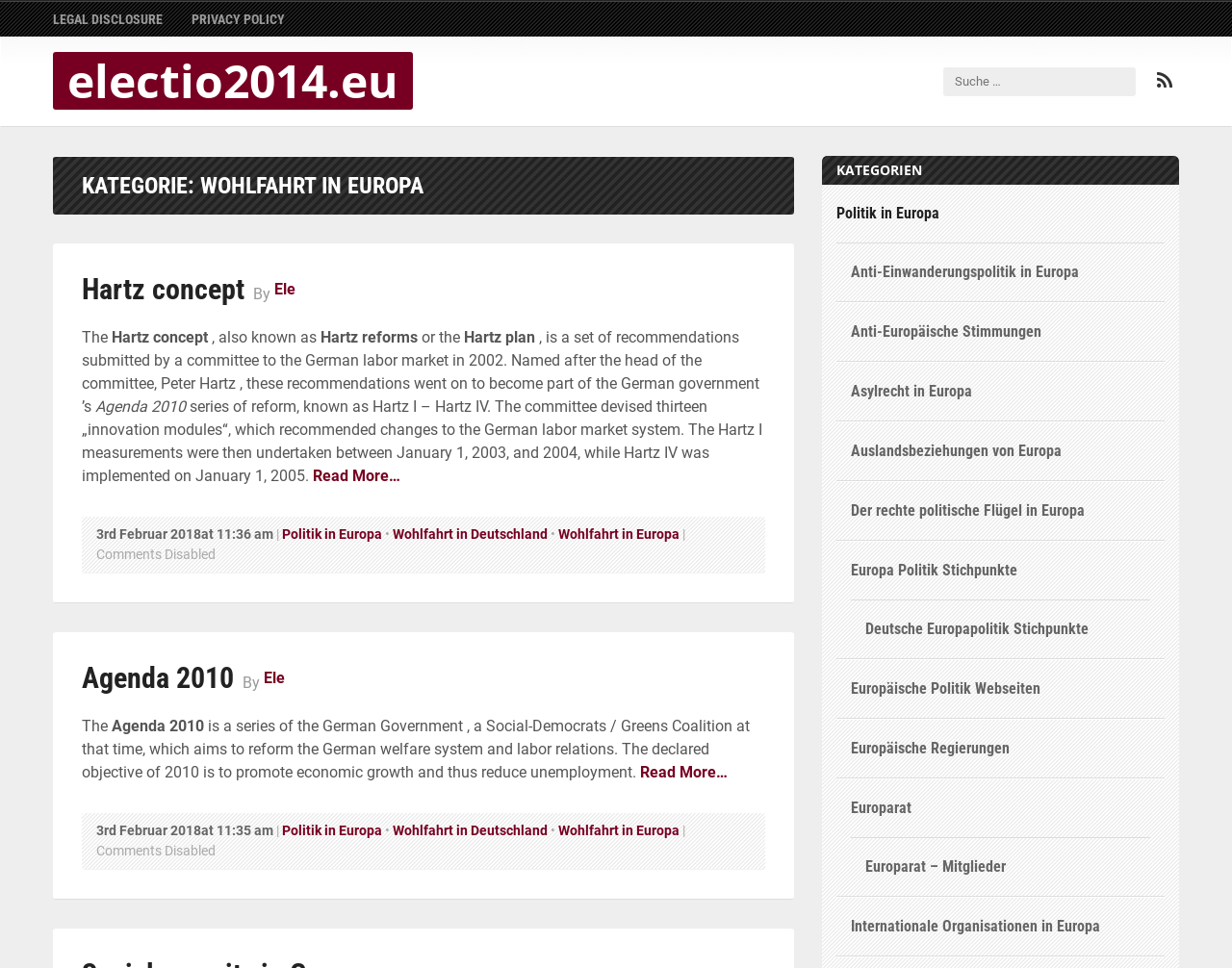Indicate the bounding box coordinates of the element that must be clicked to execute the instruction: "Read more about Hartz concept". The coordinates should be given as four float numbers between 0 and 1, i.e., [left, top, right, bottom].

[0.254, 0.482, 0.325, 0.501]